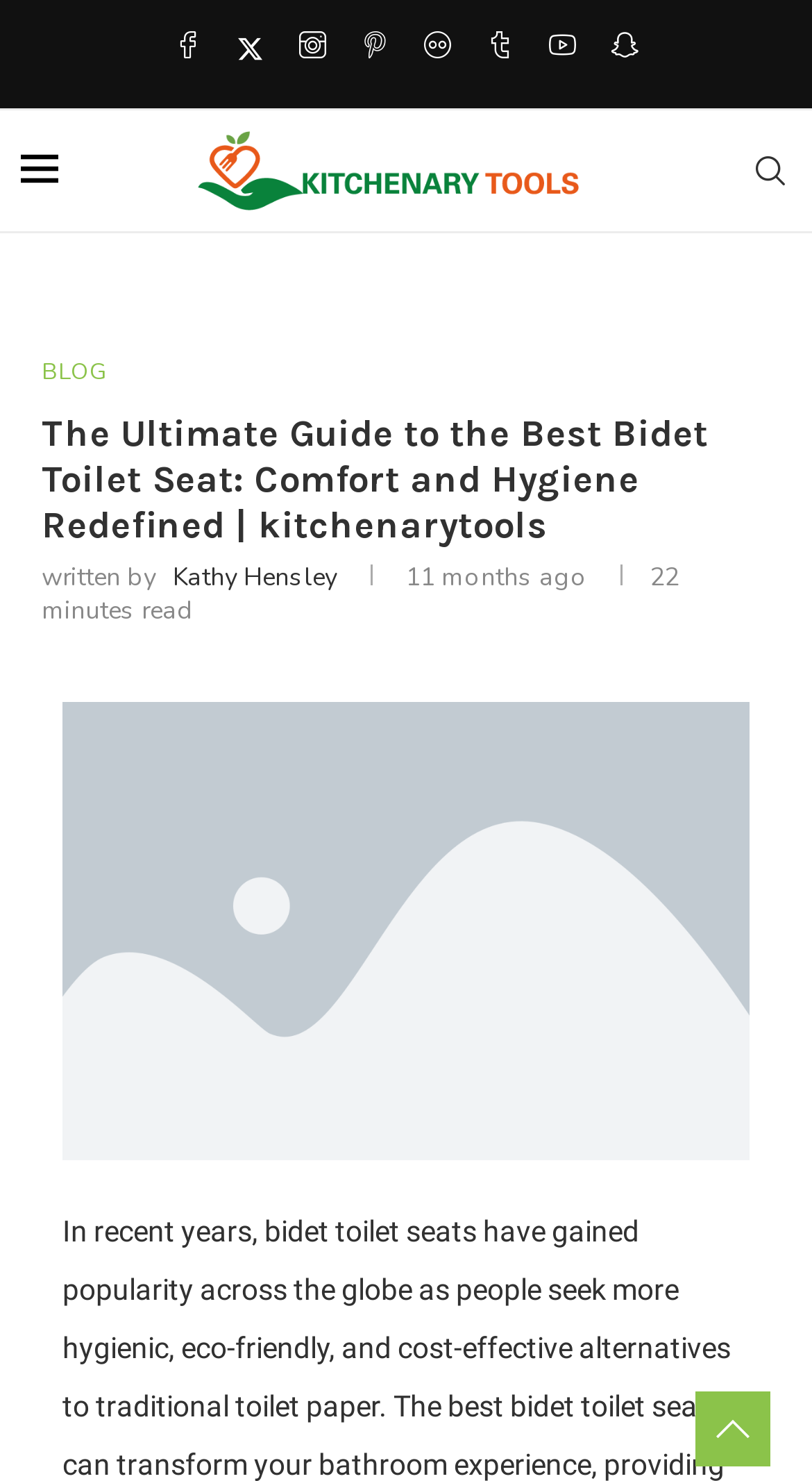How many social media links are present?
Kindly offer a comprehensive and detailed response to the question.

I counted the number of link elements with social media platform names such as Facebook, Twitter, Instagram, and so on, located at the top right of the webpage.